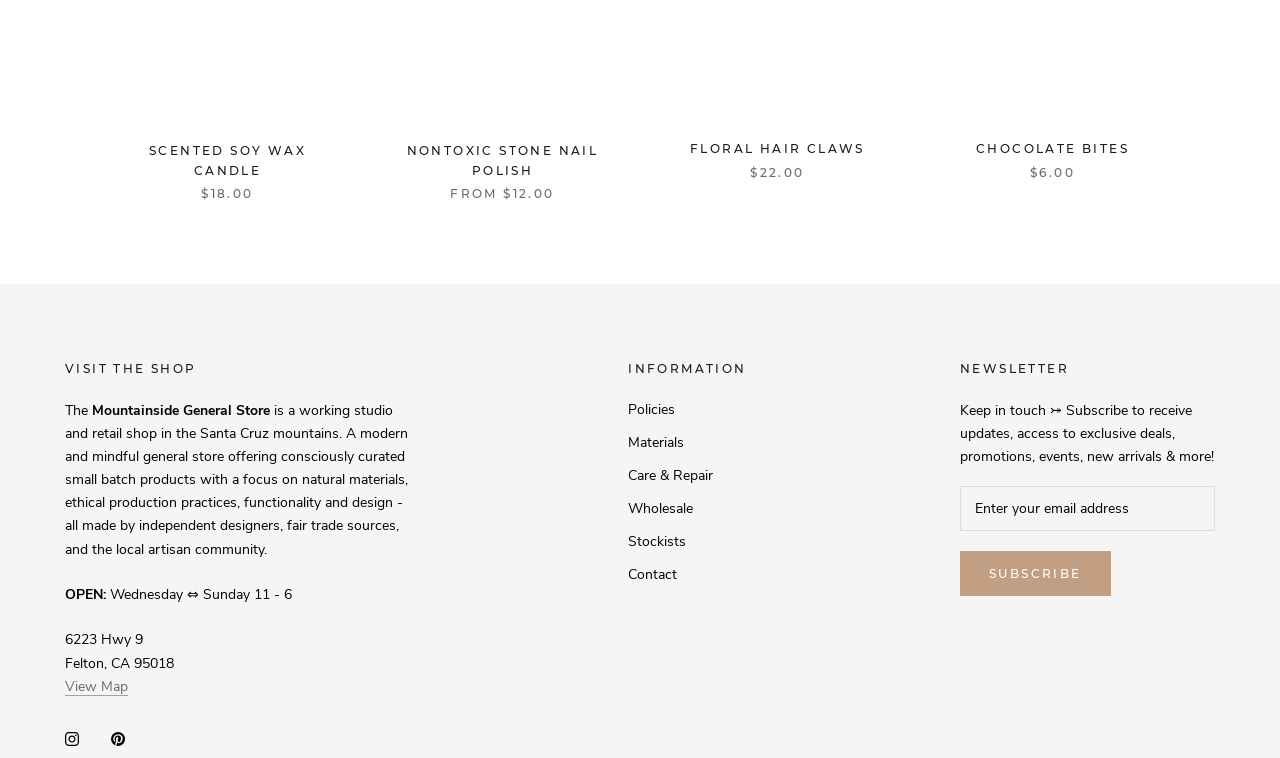Use a single word or phrase to answer the question: 
How many products are displayed on the homepage?

4